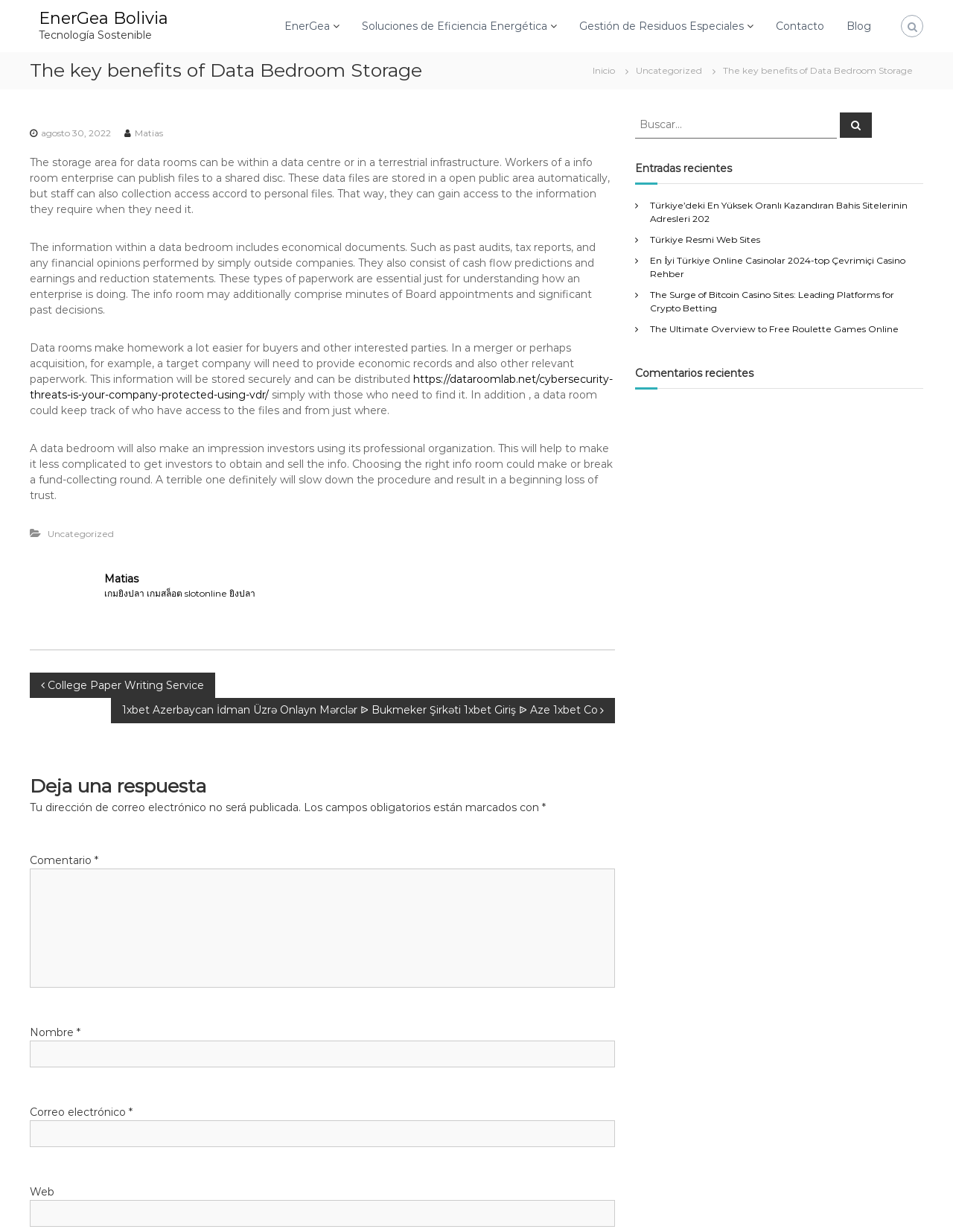What type of documents are stored in a data room?
Give a thorough and detailed response to the question.

I found this information by reading the article content which mentions that the data room includes economical documents such as past audits, tax reports, and financial opinions performed by outside companies.